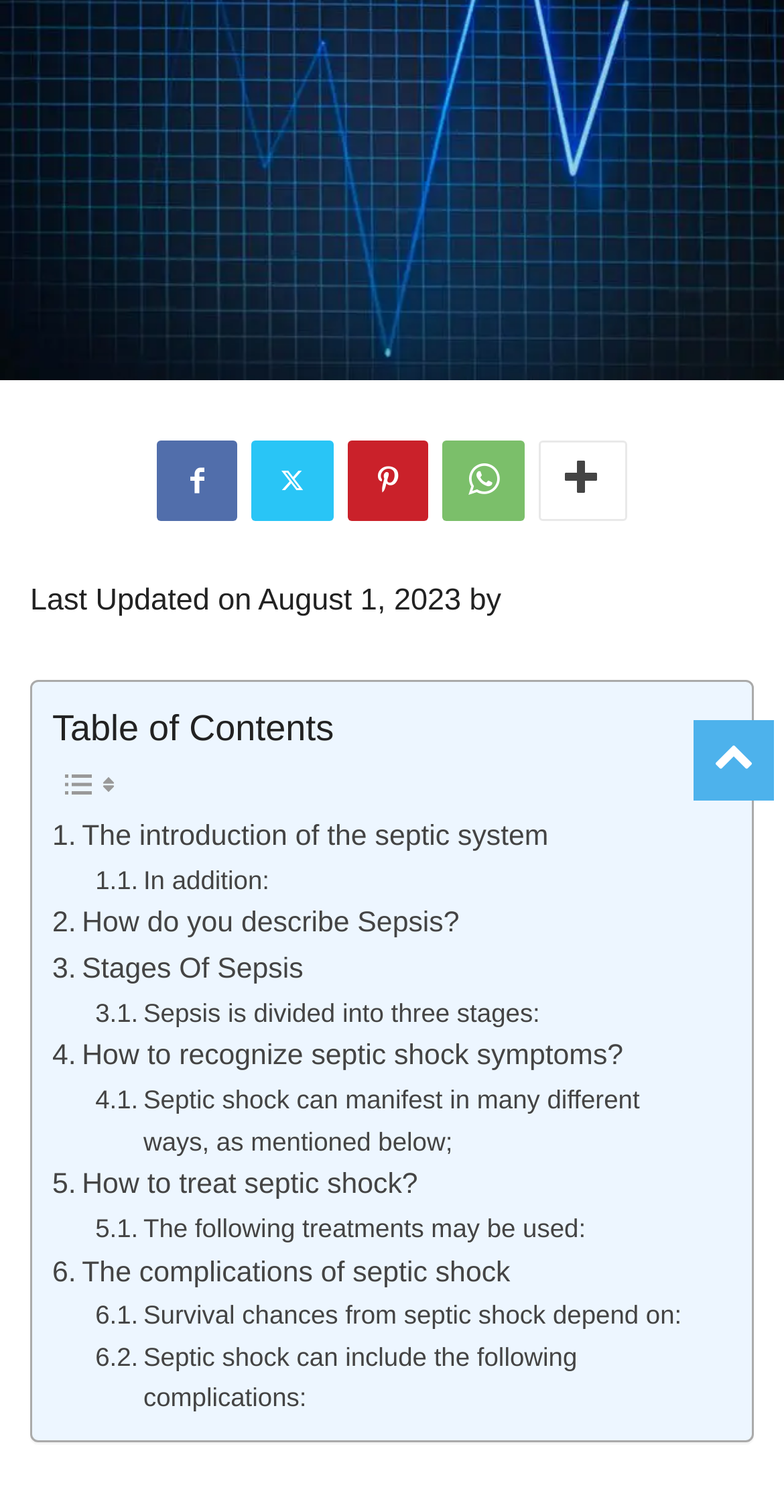Locate the bounding box of the UI element based on this description: "In addition:". Provide four float numbers between 0 and 1 as [left, top, right, bottom].

[0.121, 0.569, 0.362, 0.596]